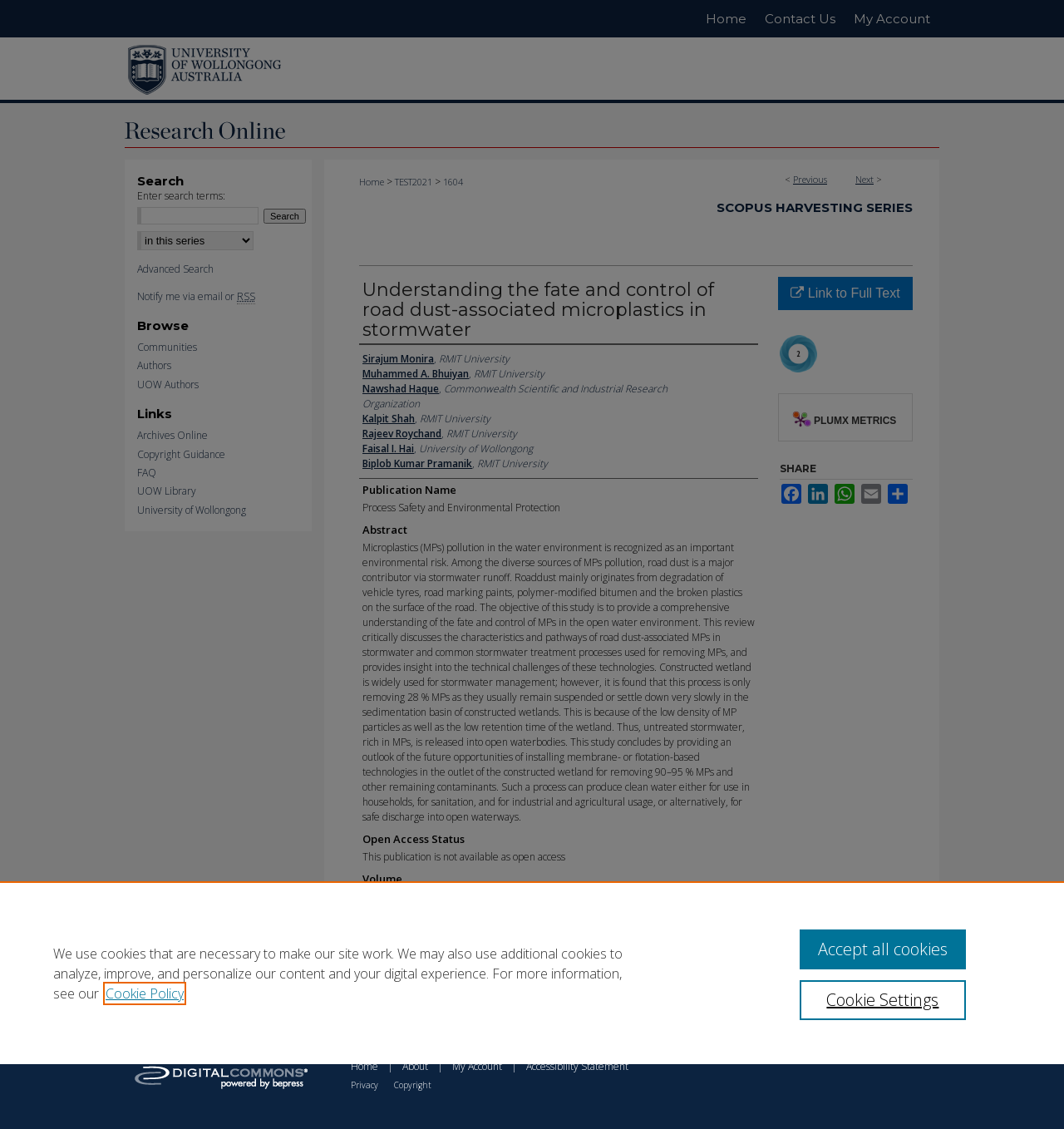Locate the bounding box coordinates of the clickable part needed for the task: "Go to University of Wollongong website".

[0.117, 0.033, 0.883, 0.091]